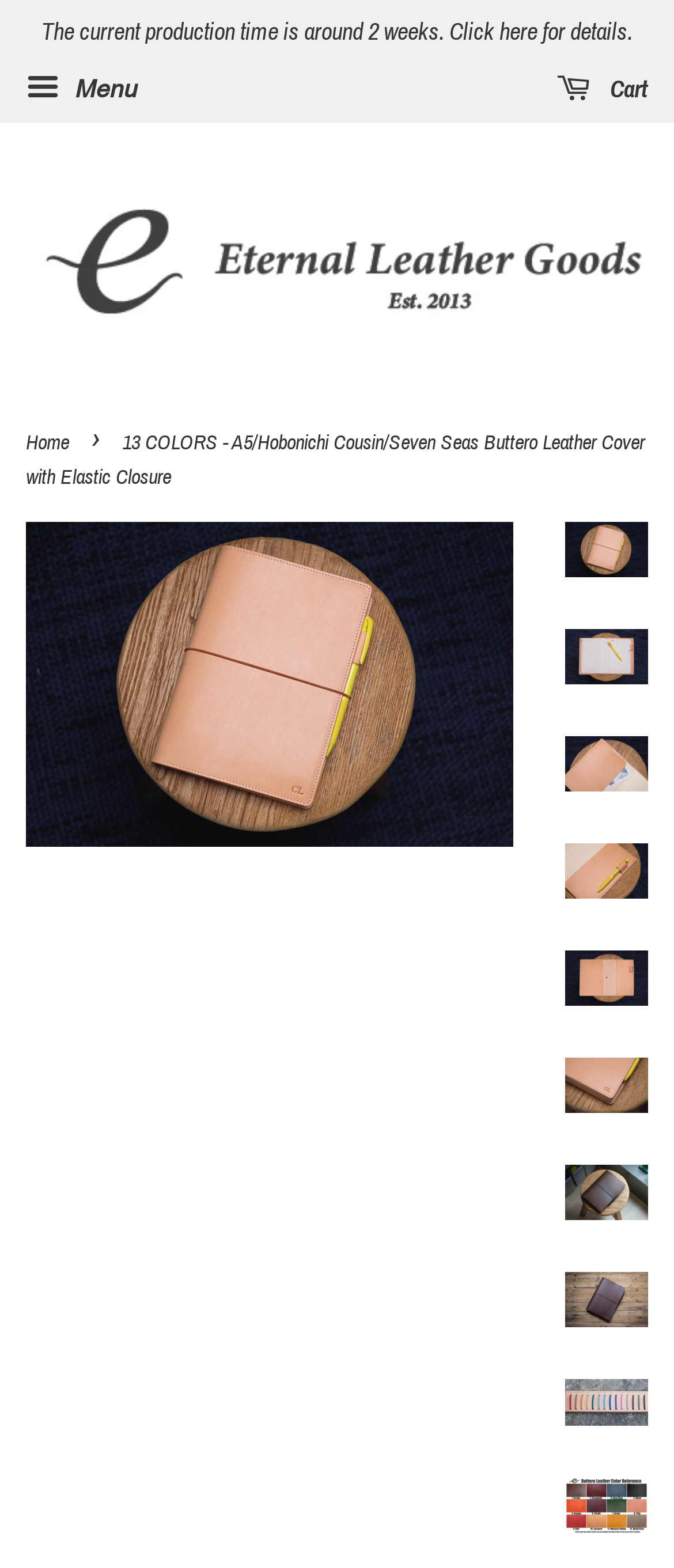What is the material used to make the leather cover?
Based on the image, answer the question with as much detail as possible.

I found the information about the material used to make the leather cover by looking at the top section of the webpage, where the product description is typically located. The text 'Buttero vegetable-tanned leather' is mentioned, indicating that the leather cover is made from this specific type of leather.